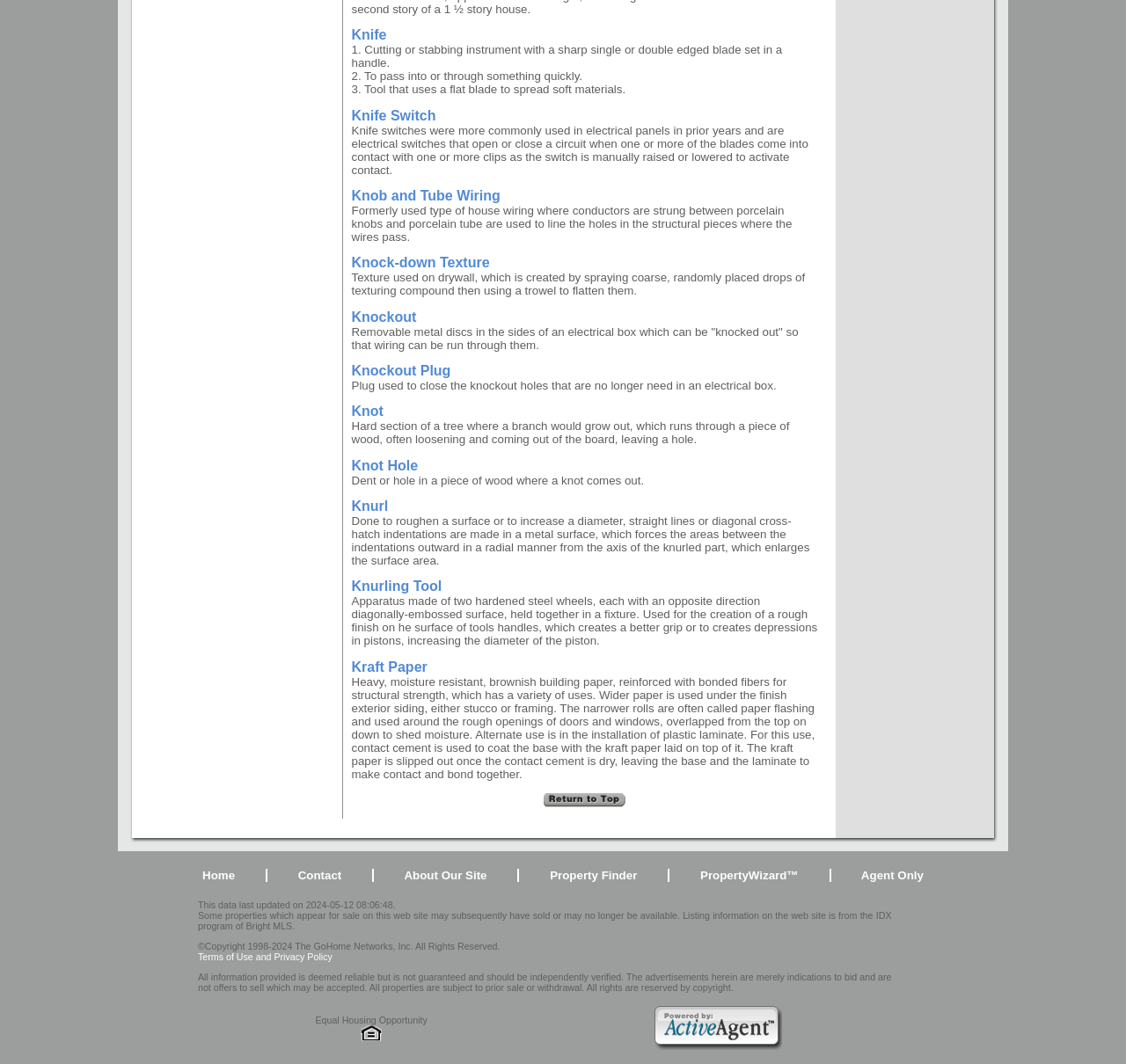What is the purpose of a knockout plug? Observe the screenshot and provide a one-word or short phrase answer.

Close knockout holes